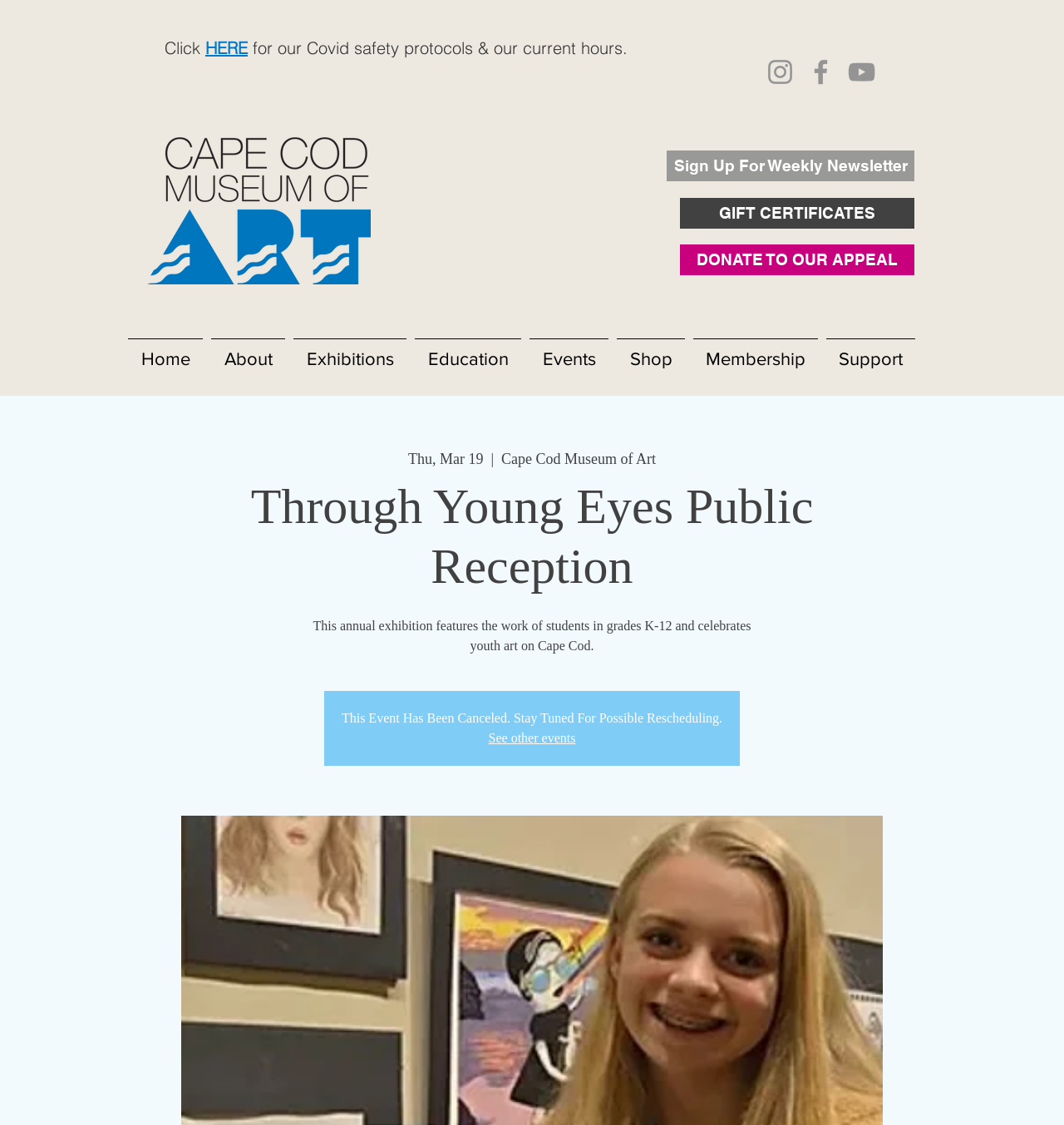Give a full account of the webpage's elements and their arrangement.

The webpage is about the Cape Cod Museum of Art, specifically the "Through Young Eyes Public Reception" event. At the top left, there is a CCMoA logo, and next to it, a link to the museum's Covid safety protocols and current hours. Below the logo, there is a social bar with links to the museum's Instagram, Facebook, and YouTube accounts.

On the top right, there are links to sign up for a weekly newsletter, purchase gift certificates, and donate to the museum's appeal. Below these links, there is a navigation menu with options for Home, About, Exhibitions, Education, Events, Shop, Membership, and Support.

The main content of the page is about the "Through Young Eyes Public Reception" event, which is an annual exhibition featuring the work of students in grades K-12 and celebrating youth art on Cape Cod. The event has been canceled, but visitors are encouraged to stay tuned for possible rescheduling. There is also a link to see other events.

Throughout the page, there are several static text elements providing additional information, such as the date and time of the event, and a heading that highlights the event's title.